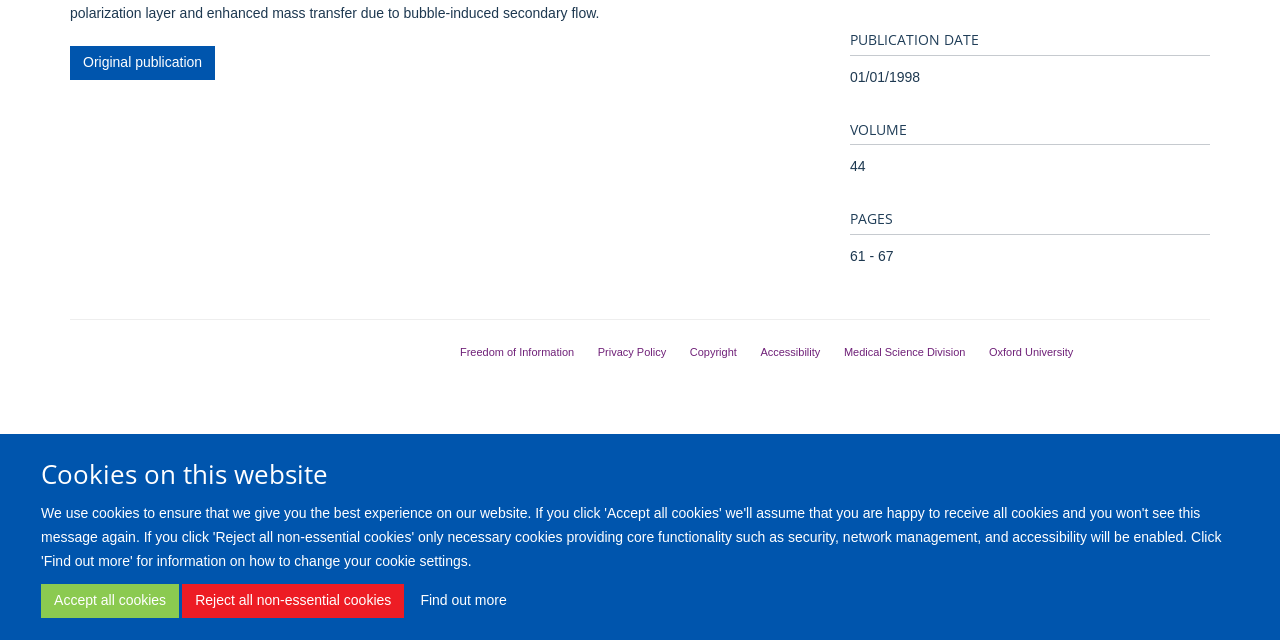Bounding box coordinates must be specified in the format (top-left x, top-left y, bottom-right x, bottom-right y). All values should be floating point numbers between 0 and 1. What are the bounding box coordinates of the UI element described as: Reject all non-essential cookies

[0.142, 0.912, 0.316, 0.965]